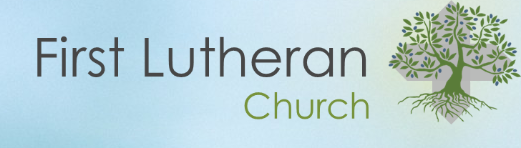What does the tree in the logo represent?
Identify the answer in the screenshot and reply with a single word or phrase.

Strength, stability, and community